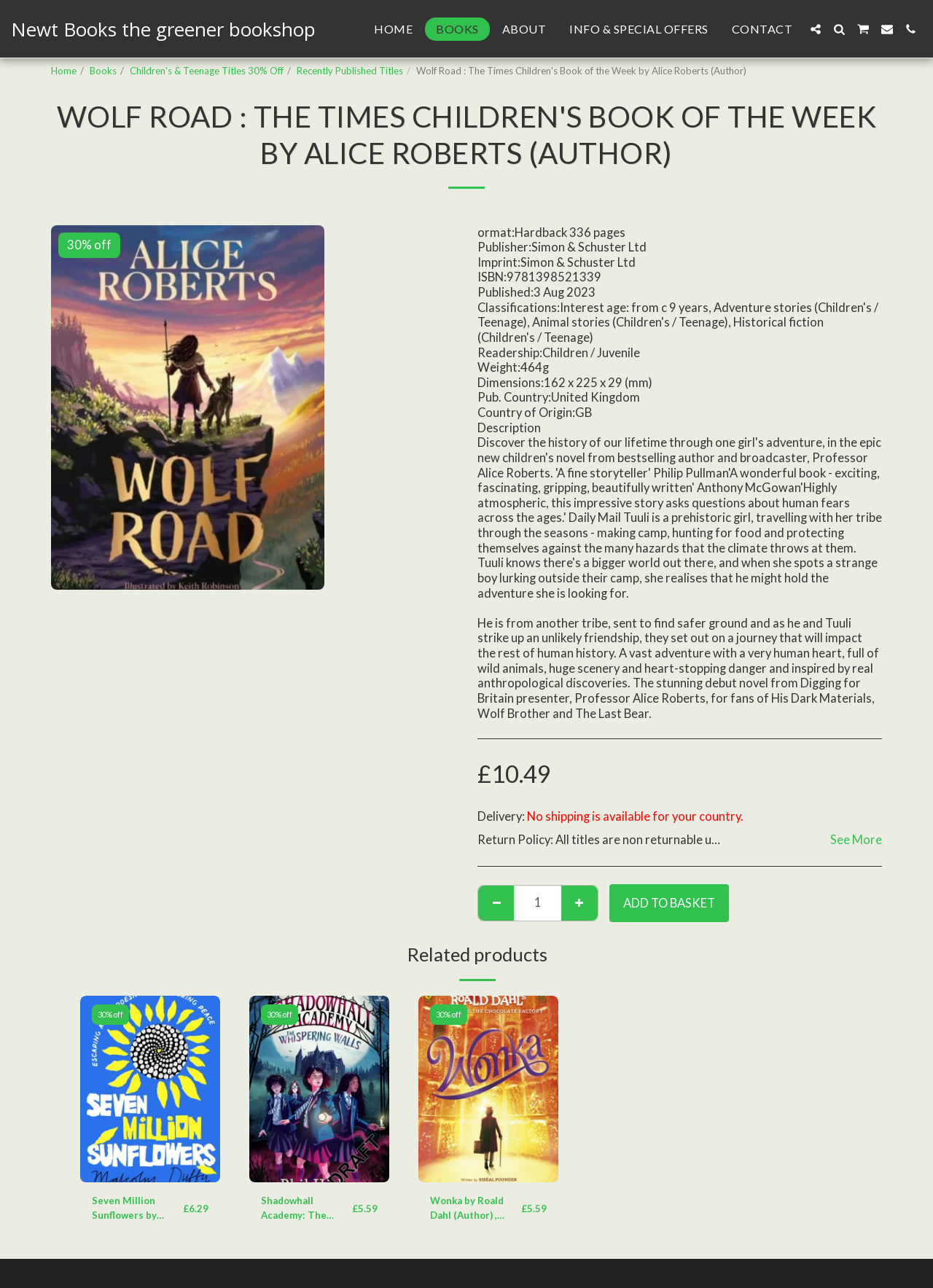How many related products are shown?
Look at the image and respond with a one-word or short phrase answer.

3